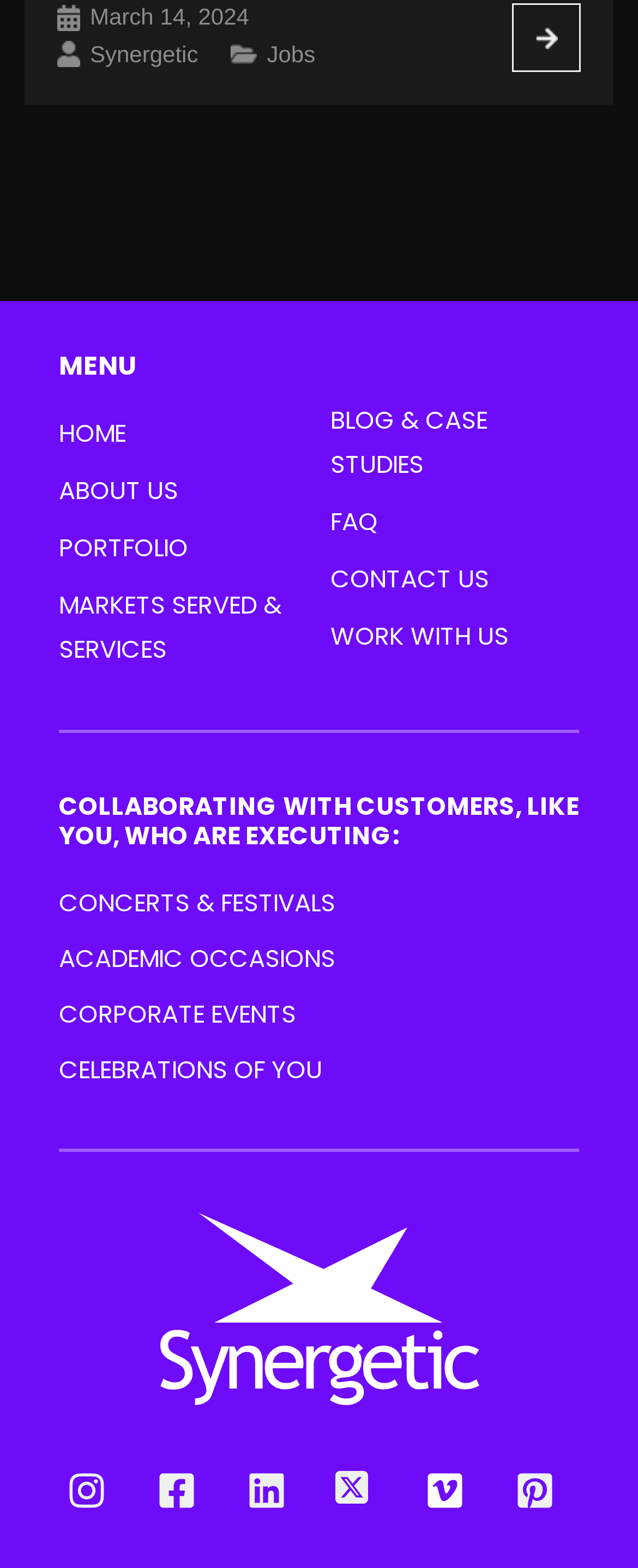Pinpoint the bounding box coordinates of the clickable area necessary to execute the following instruction: "View the BLOG & CASE STUDIES". The coordinates should be given as four float numbers between 0 and 1, namely [left, top, right, bottom].

[0.518, 0.257, 0.764, 0.307]